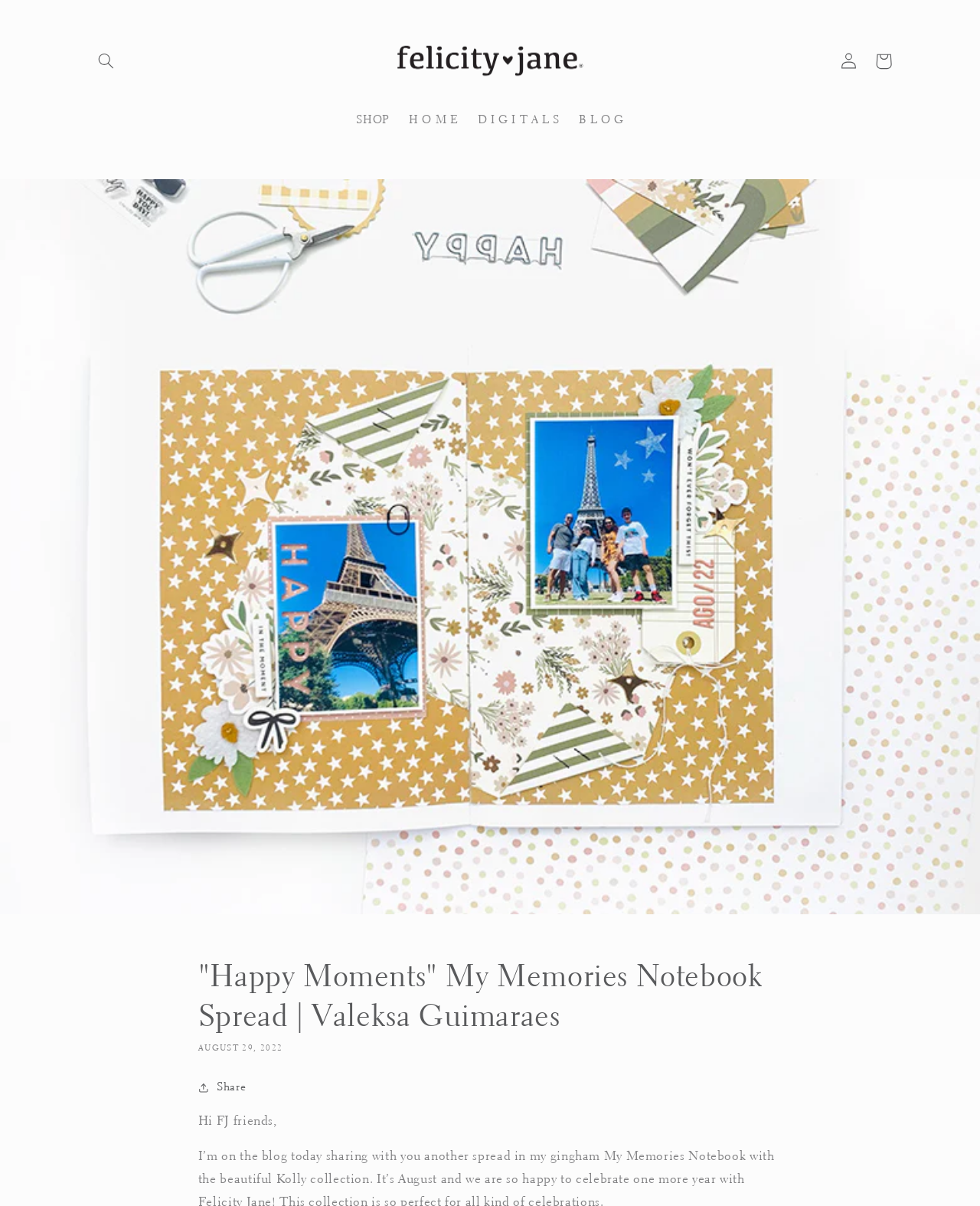Please identify the bounding box coordinates of the clickable region that I should interact with to perform the following instruction: "Share on Twitter". The coordinates should be expressed as four float numbers between 0 and 1, i.e., [left, top, right, bottom].

None